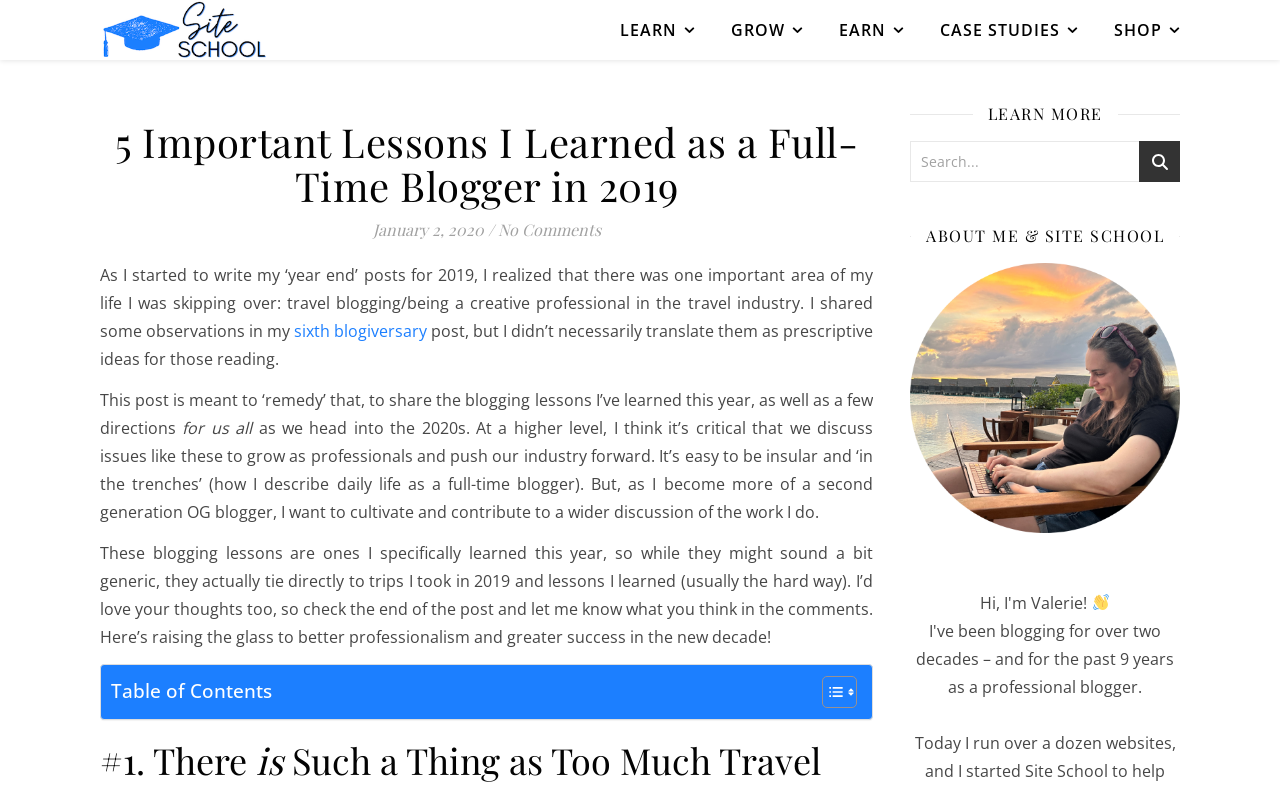Using the provided description: "Toggle", find the bounding box coordinates of the corresponding UI element. The output should be four float numbers between 0 and 1, in the format [left, top, right, bottom].

[0.63, 0.853, 0.666, 0.896]